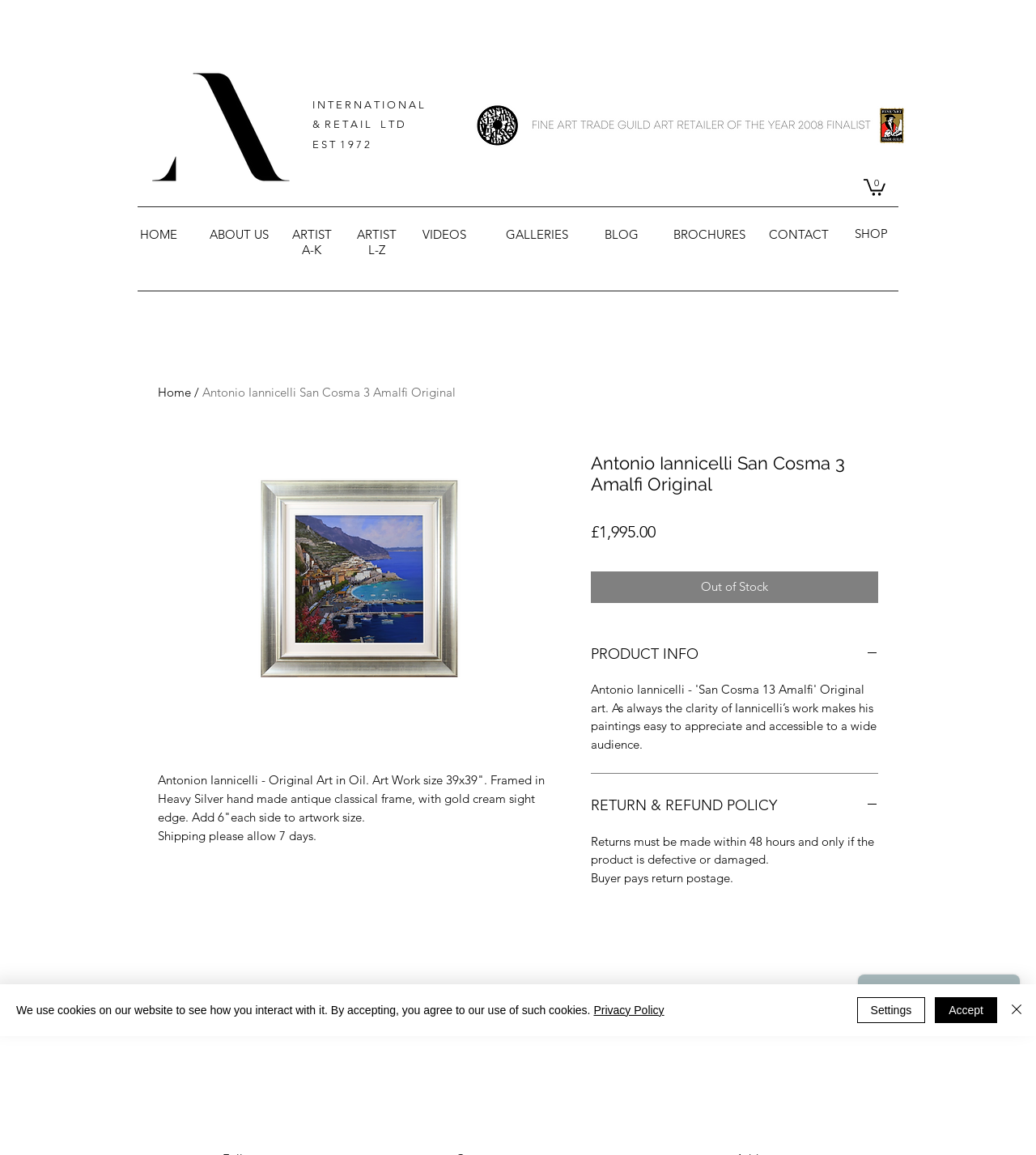Identify the bounding box coordinates for the element you need to click to achieve the following task: "Click the 'SHOP' link". The coordinates must be four float values ranging from 0 to 1, formatted as [left, top, right, bottom].

[0.825, 0.195, 0.857, 0.209]